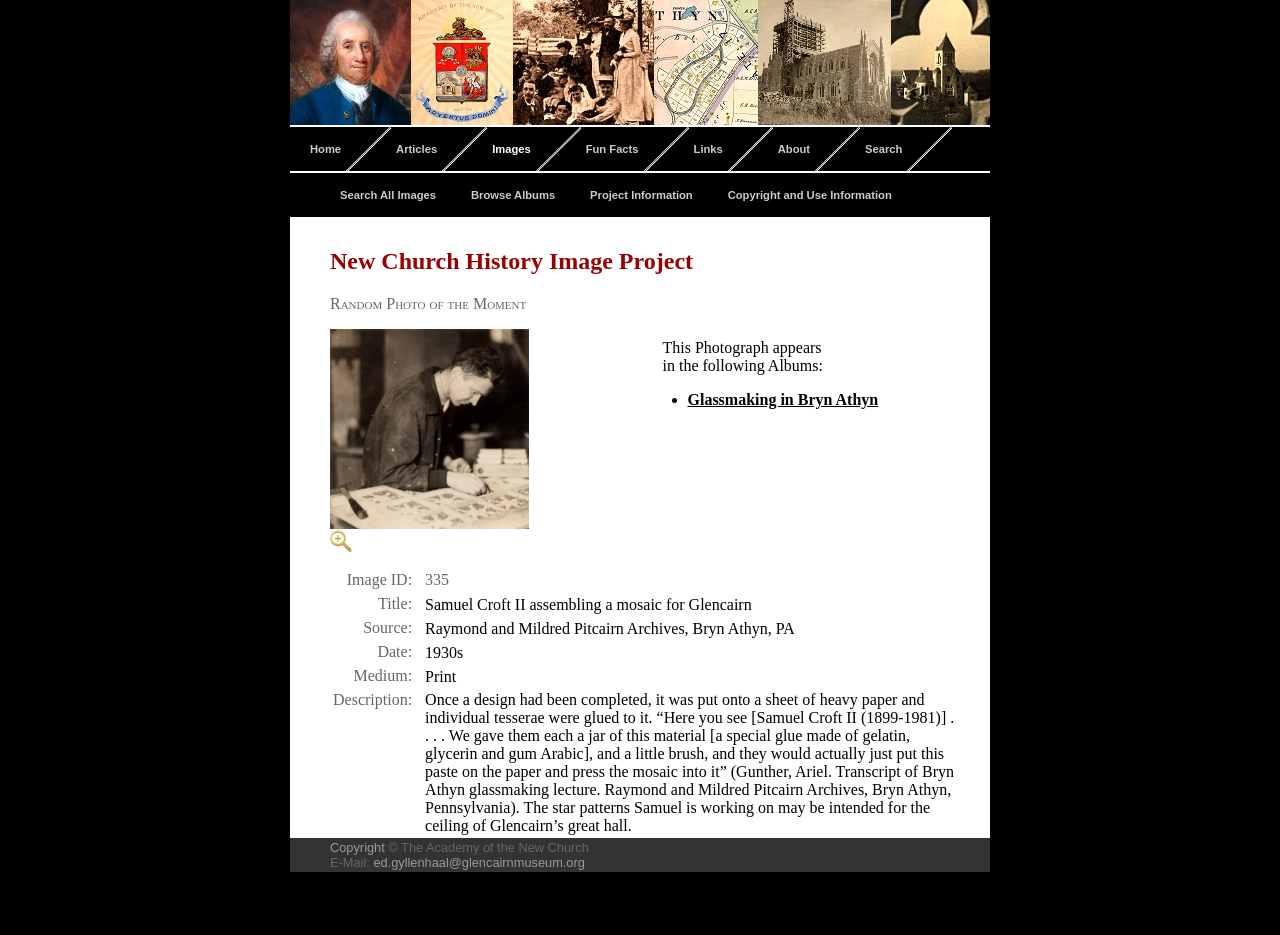Please identify the coordinates of the bounding box that should be clicked to fulfill this instruction: "Check the 'Copyright and Use Information'".

[0.565, 0.202, 0.72, 0.232]